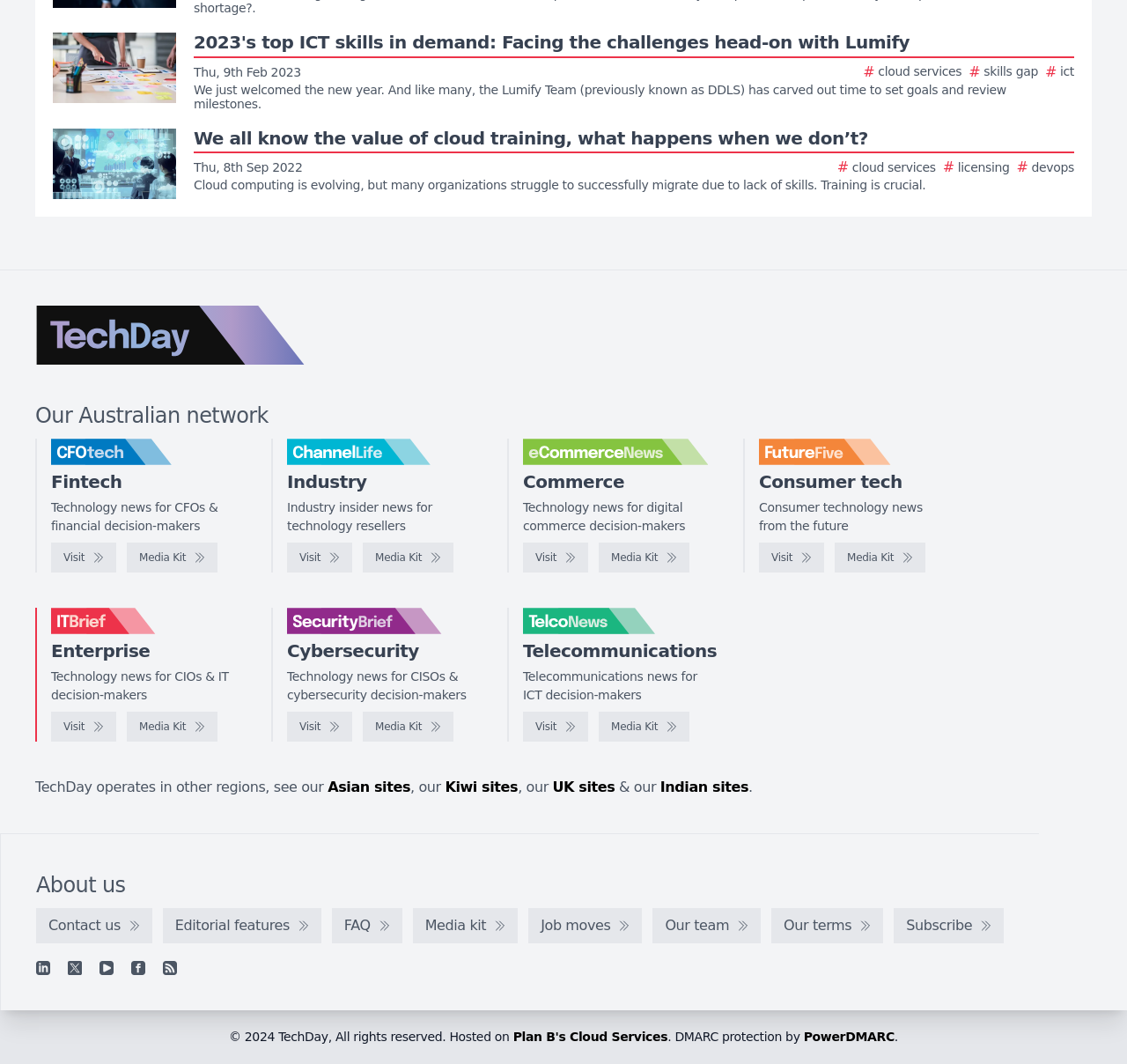Find the bounding box coordinates for the HTML element described as: "Visit". The coordinates should consist of four float values between 0 and 1, i.e., [left, top, right, bottom].

[0.255, 0.669, 0.313, 0.697]